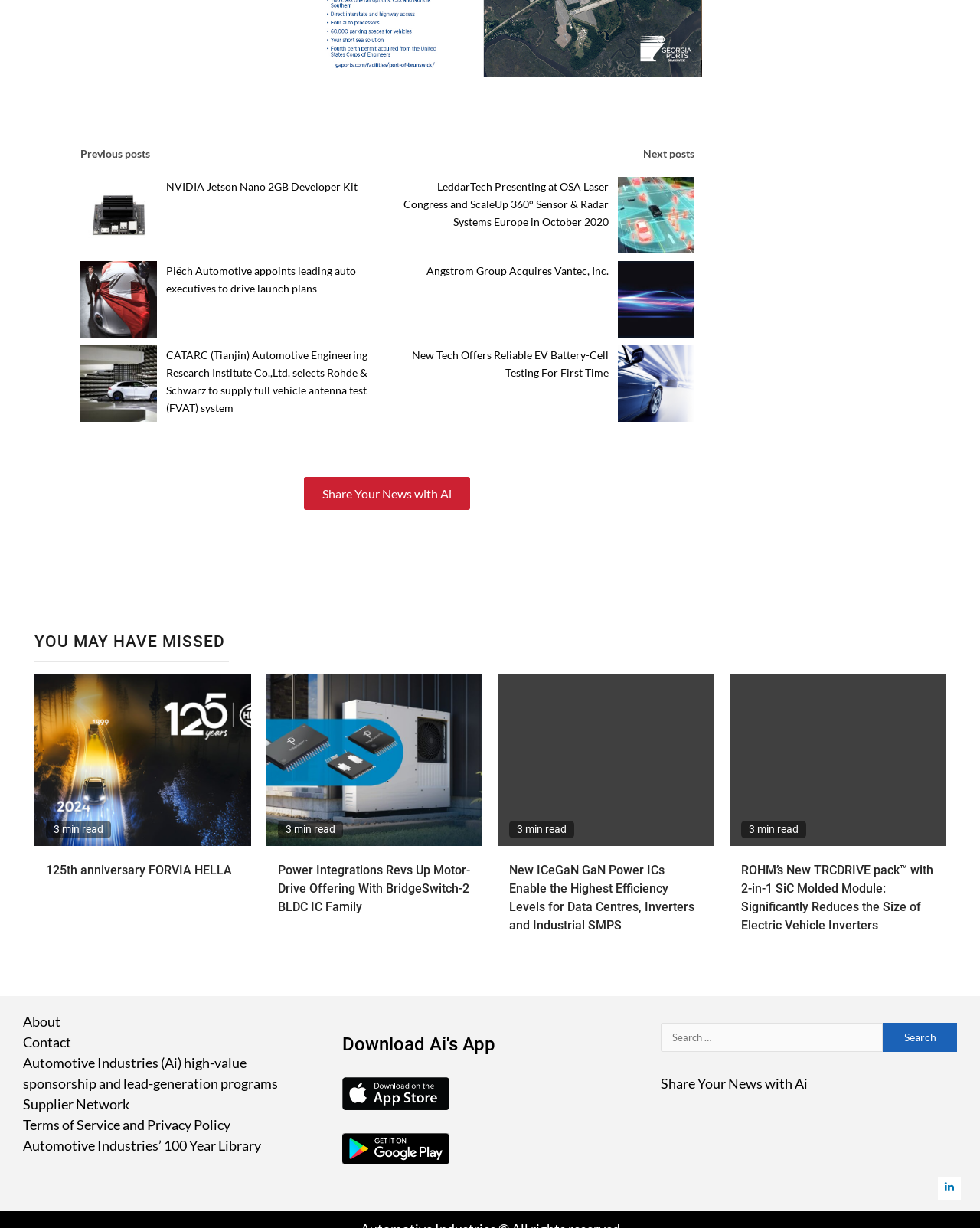Please specify the bounding box coordinates of the clickable section necessary to execute the following command: "Share your news with Ai".

[0.31, 0.388, 0.48, 0.415]